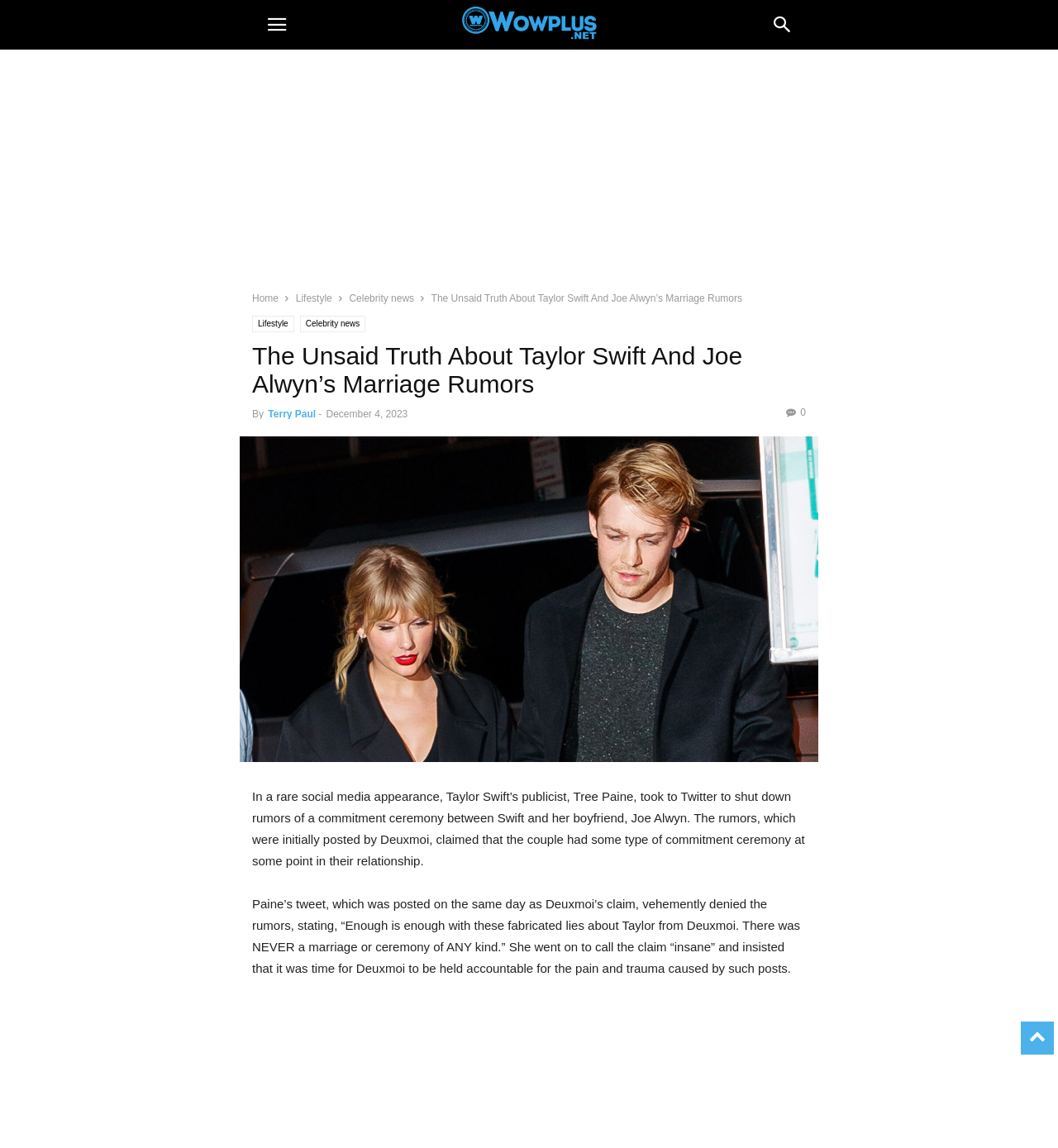Please indicate the bounding box coordinates for the clickable area to complete the following task: "go to home page". The coordinates should be specified as four float numbers between 0 and 1, i.e., [left, top, right, bottom].

[0.238, 0.255, 0.263, 0.265]